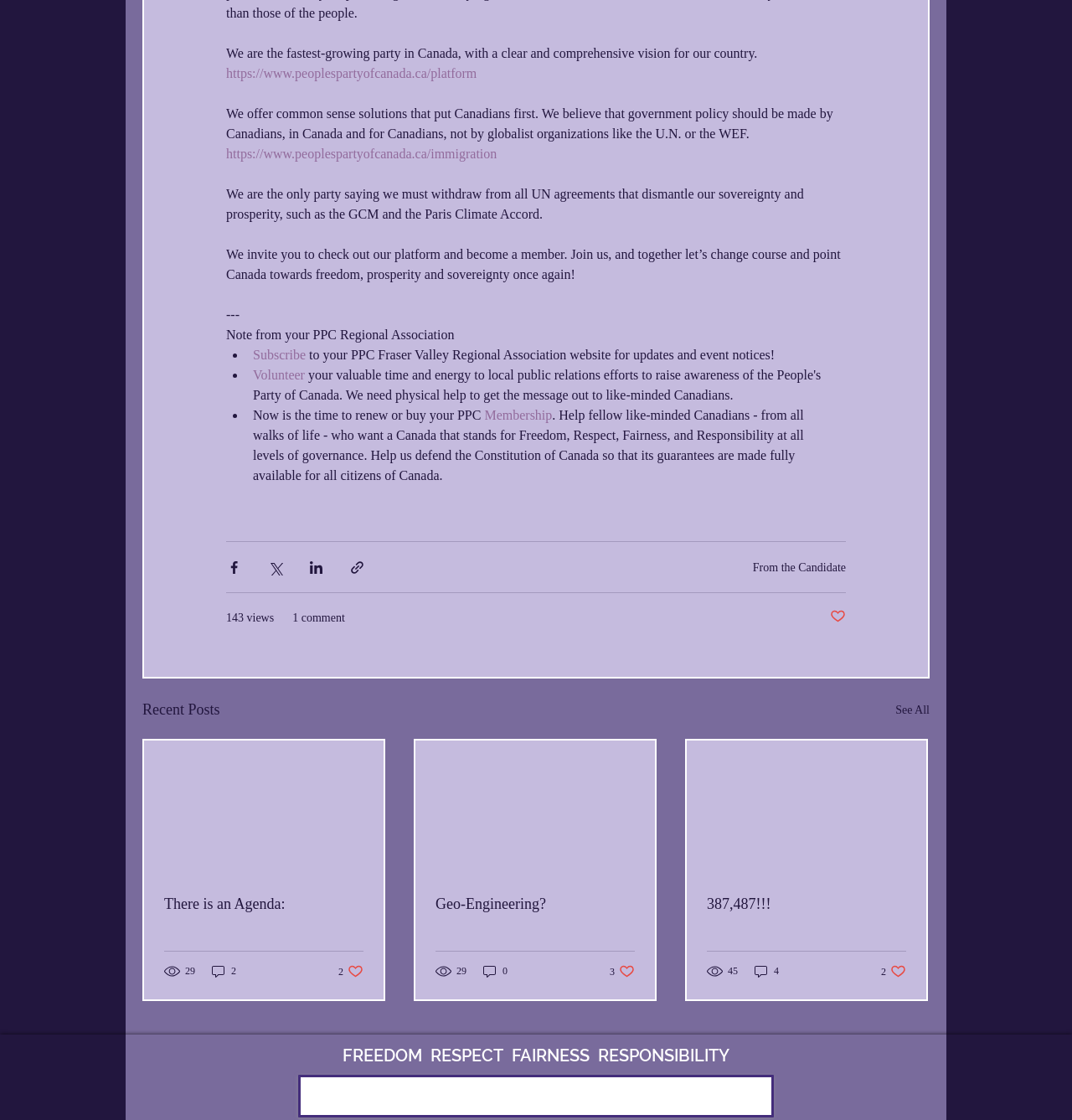Given the element description 387,487!!!, specify the bounding box coordinates of the corresponding UI element in the format (top-left x, top-left y, bottom-right x, bottom-right y). All values must be between 0 and 1.

[0.659, 0.799, 0.845, 0.815]